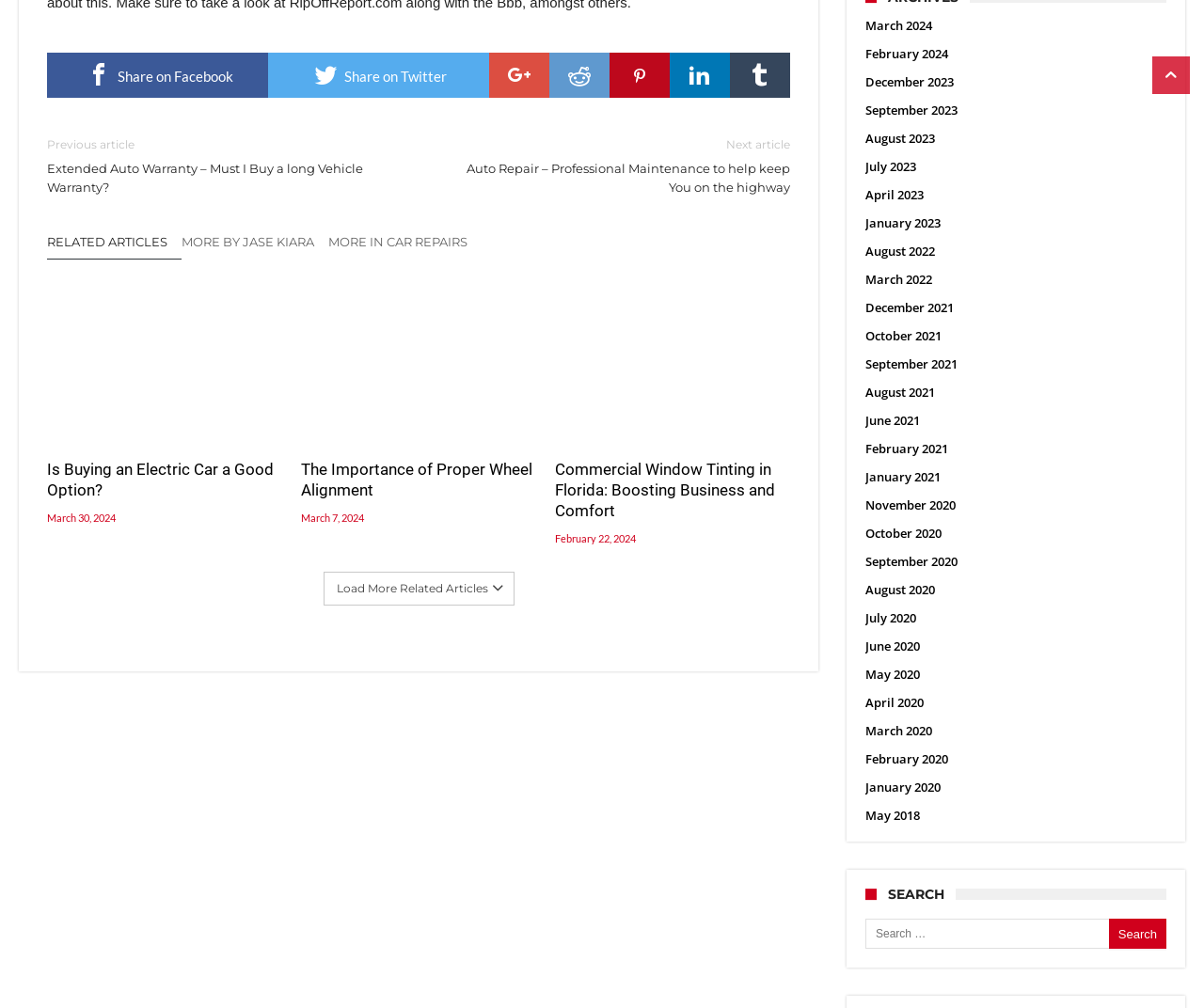What is the date of the article 'Commercial Window Tinting in Florida: Boosting Business and Comfort'?
Answer the question with a single word or phrase, referring to the image.

February 22, 2024